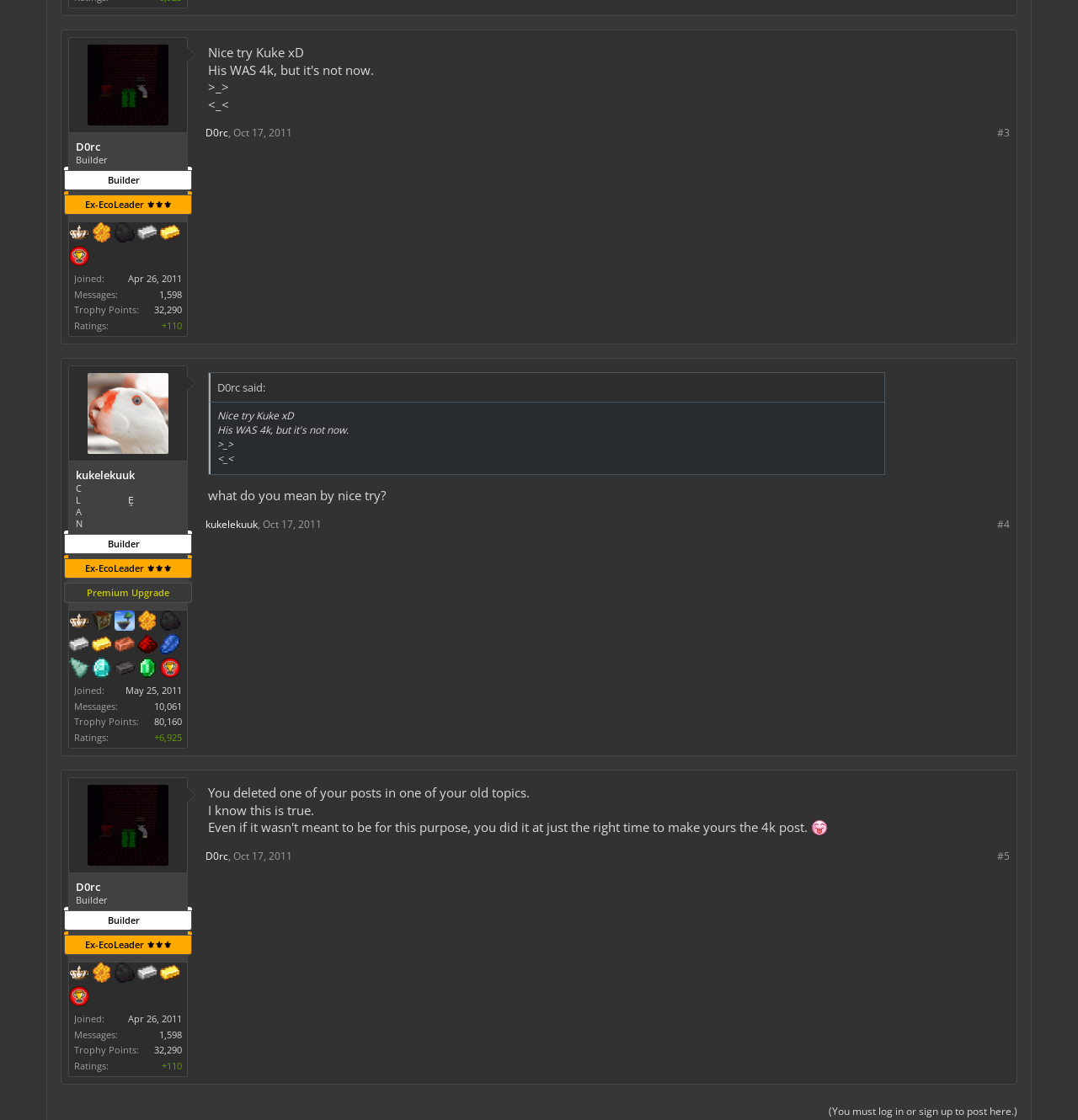Find the bounding box coordinates of the area that needs to be clicked in order to achieve the following instruction: "Check the EcoLeader Medal". The coordinates should be specified as four float numbers between 0 and 1, i.e., [left, top, right, bottom].

[0.064, 0.198, 0.083, 0.219]